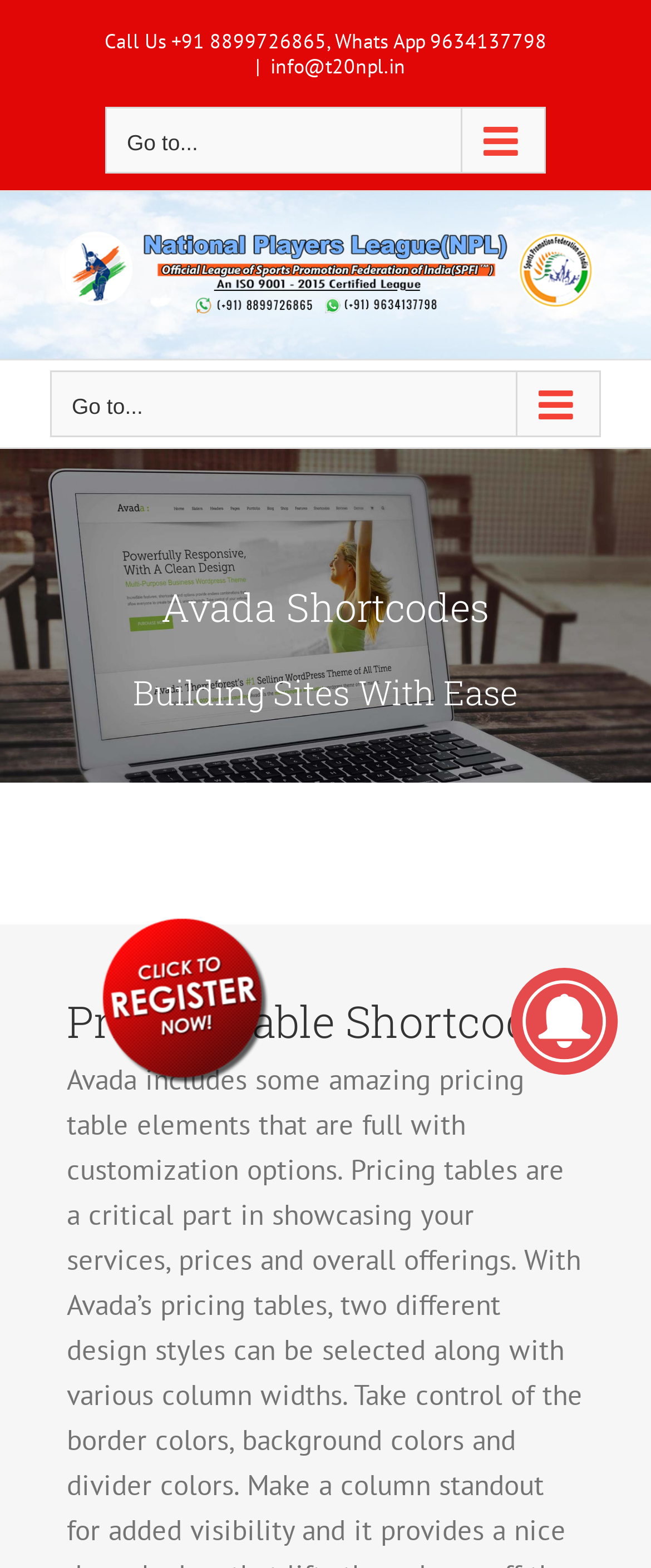What is the name of the shortcode?
Please provide a single word or phrase in response based on the screenshot.

Pricing Table Shortcode